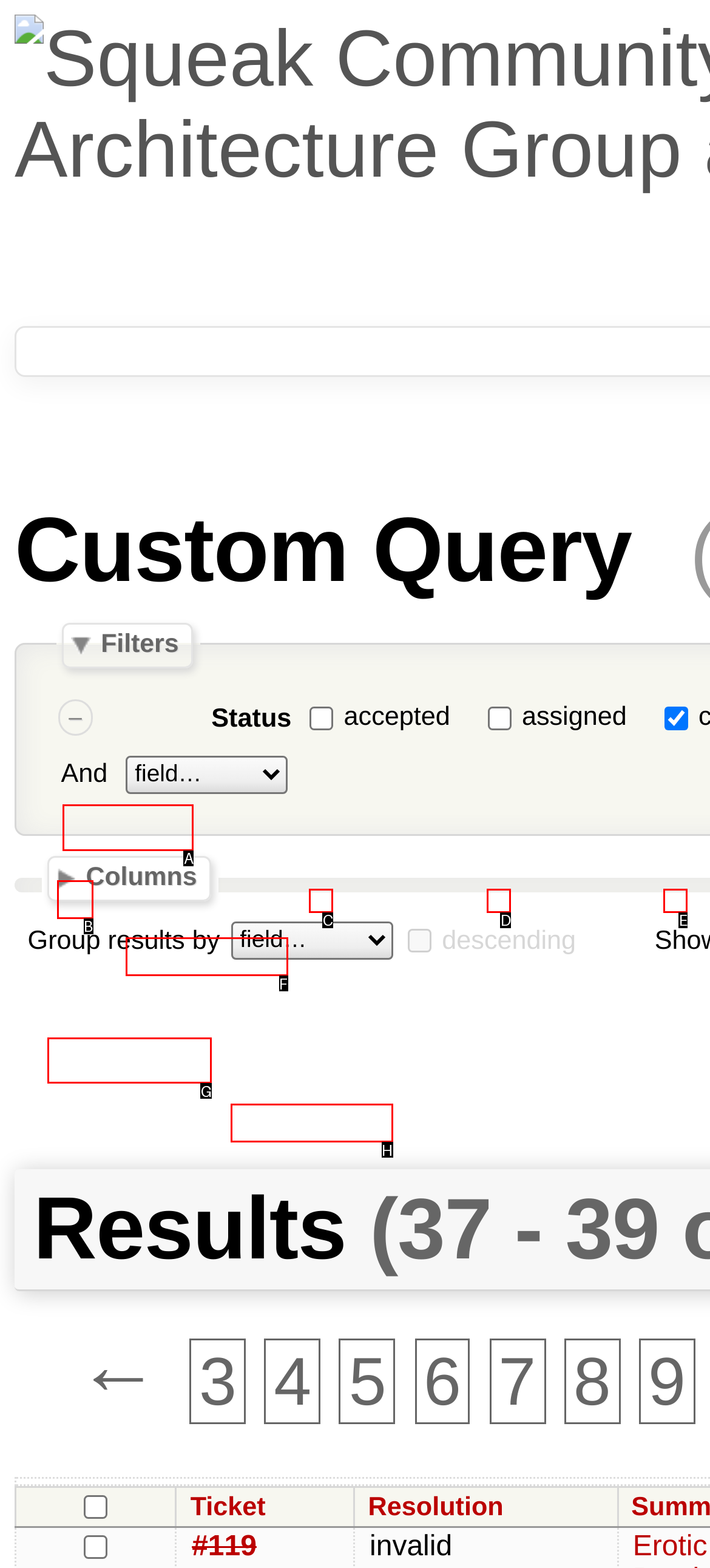Identify the HTML element that corresponds to the description: name="submit" value="Post Comment" Provide the letter of the matching option directly from the choices.

None